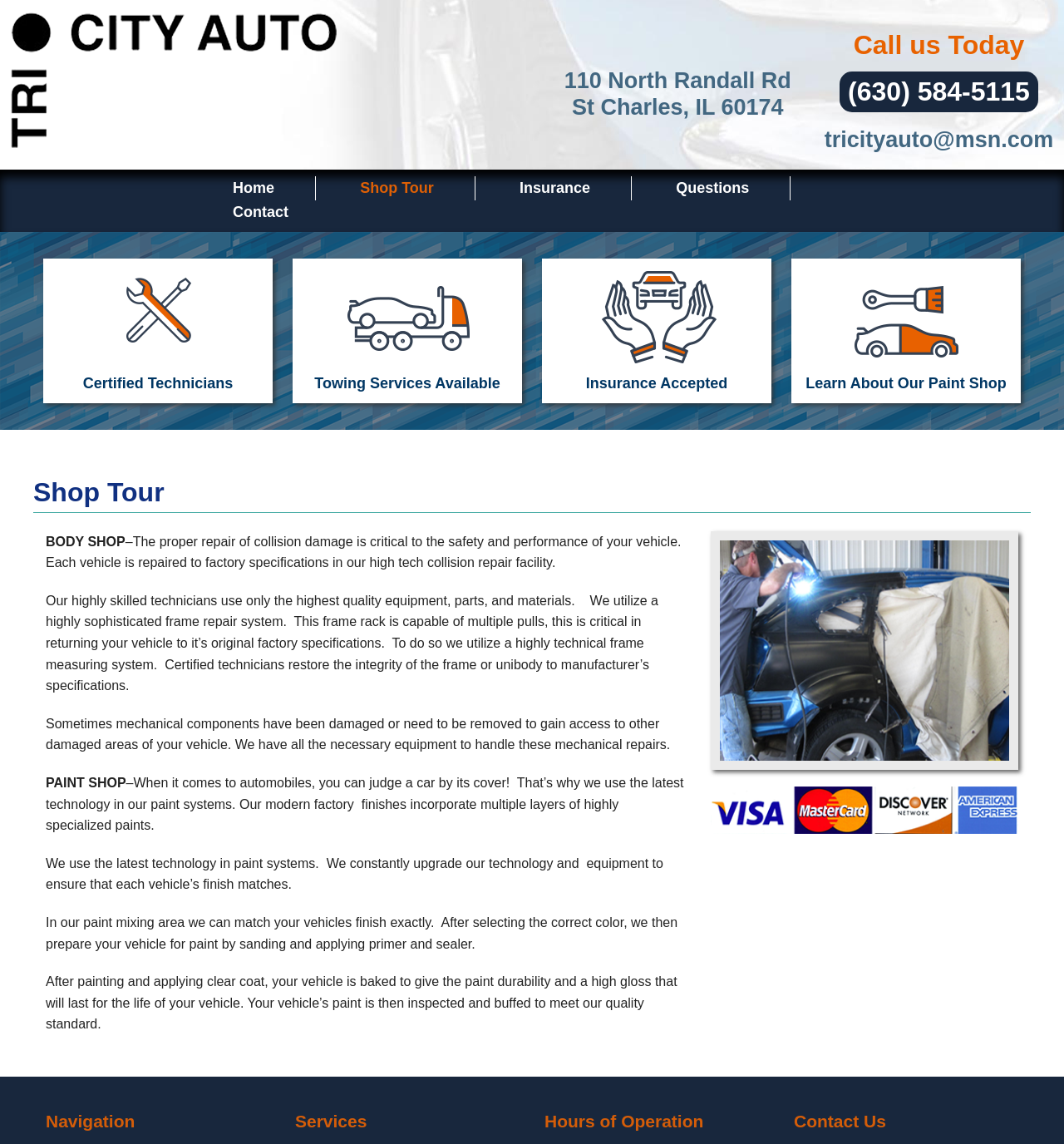What is the address of Tri-City Auto INC?
Provide a detailed answer to the question, using the image to inform your response.

The address can be found in the top right corner of the webpage, where it is listed as a heading.